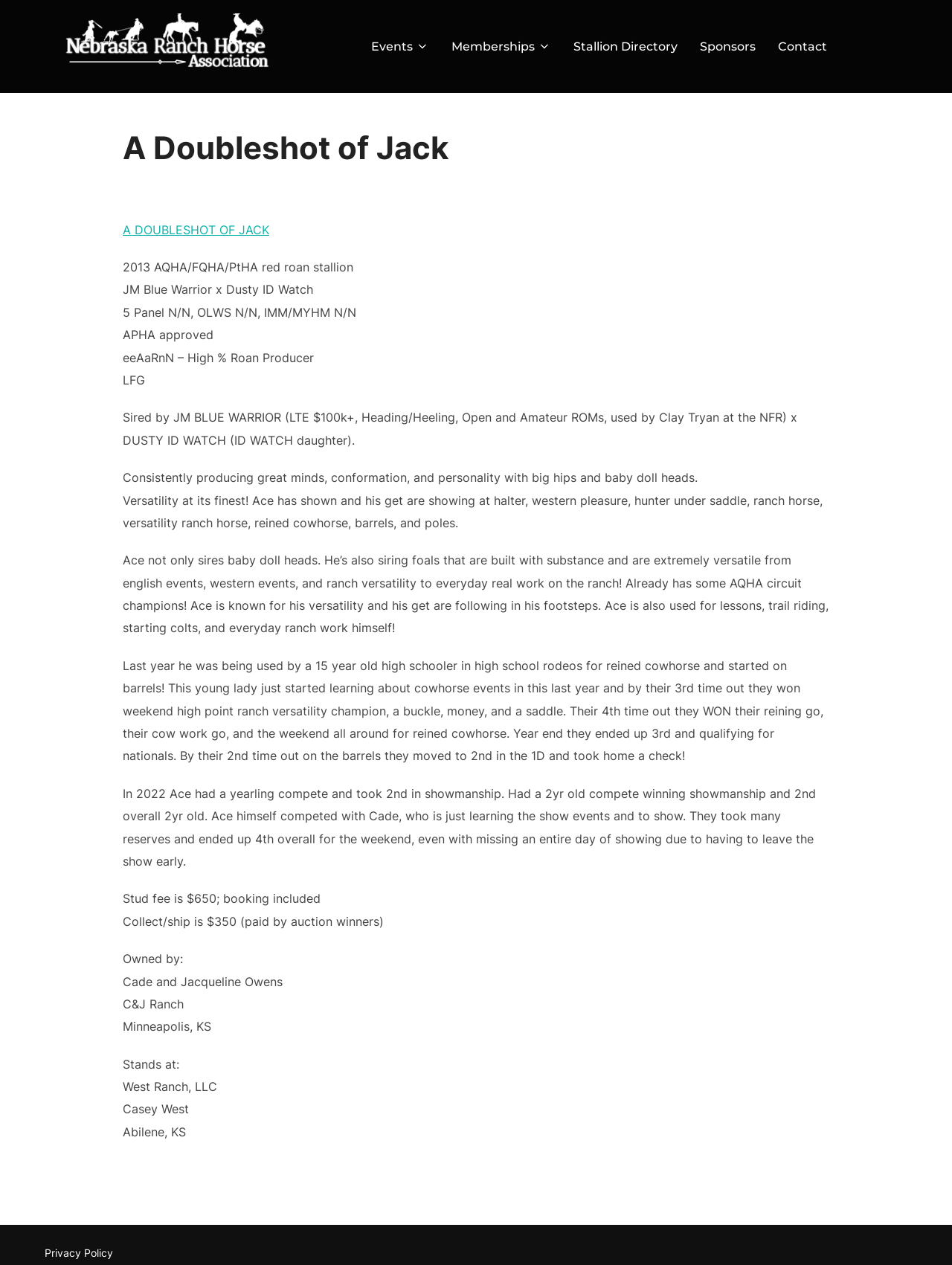Find the bounding box coordinates for the UI element whose description is: "Events". The coordinates should be four float numbers between 0 and 1, in the format [left, top, right, bottom].

[0.389, 0.026, 0.45, 0.048]